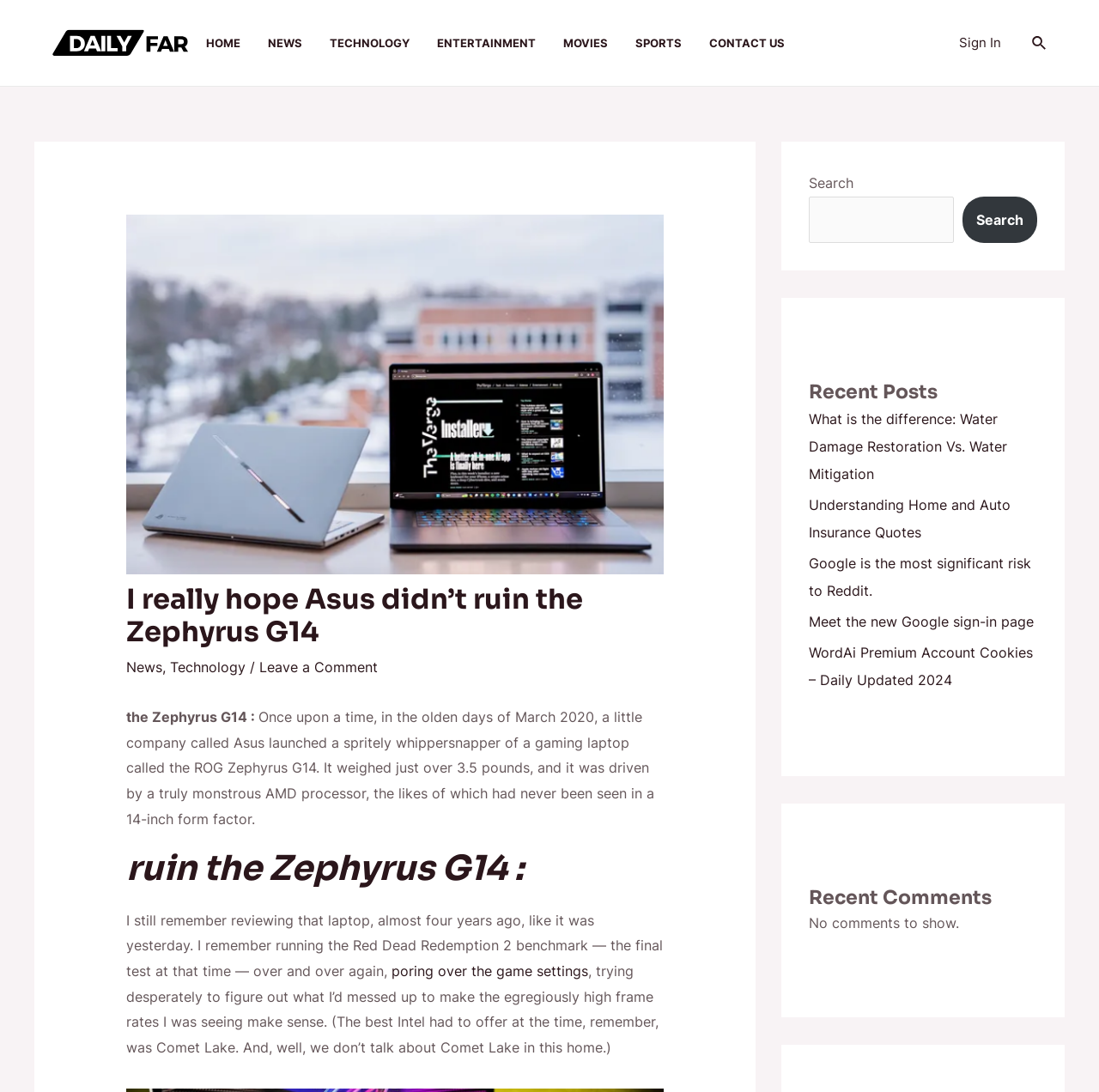Respond with a single word or phrase to the following question: What type of content is listed under 'Recent Posts'?

News articles